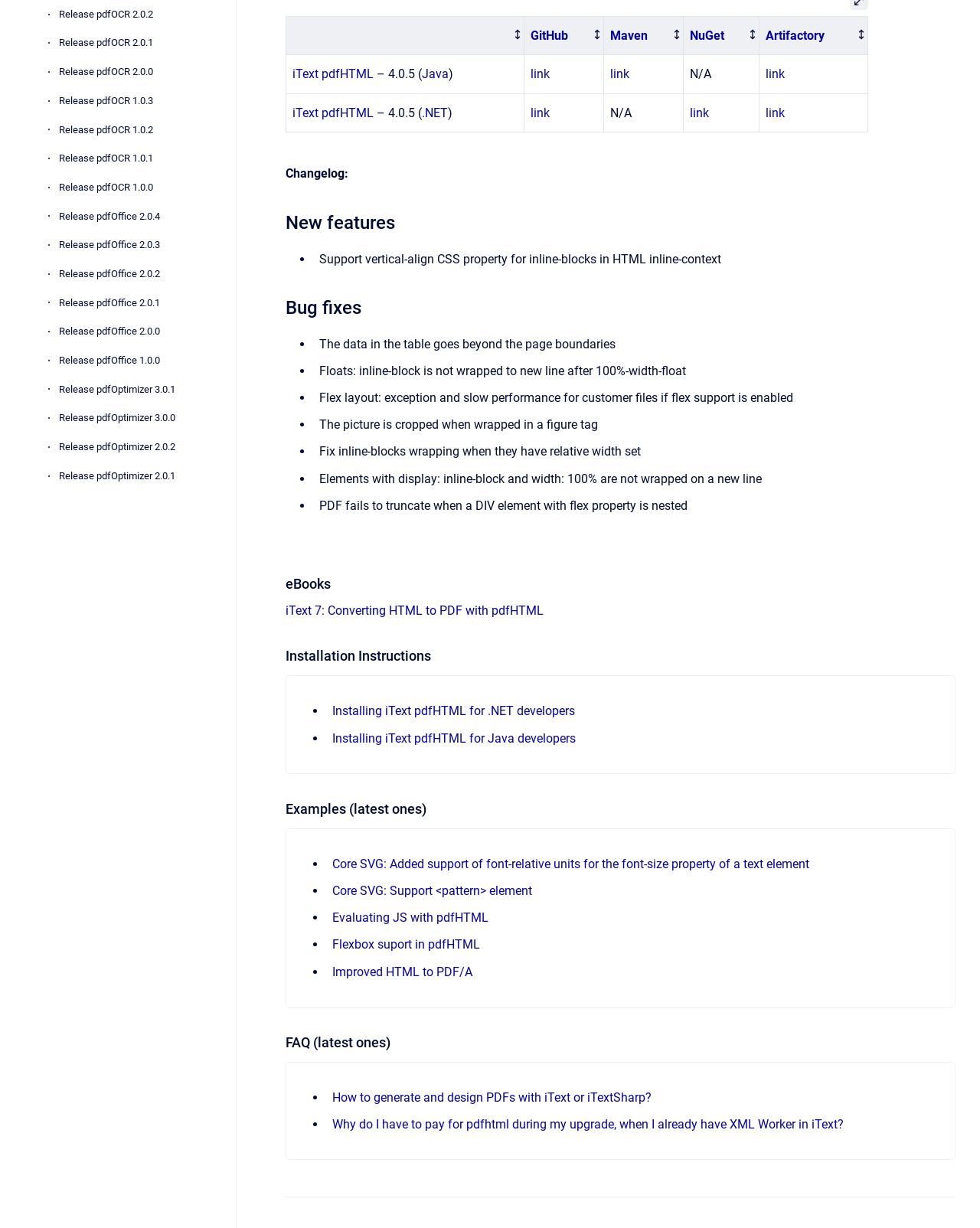Given the description "Artifactory", provide the bounding box coordinates of the corresponding UI element.

[0.774, 0.013, 0.886, 0.045]